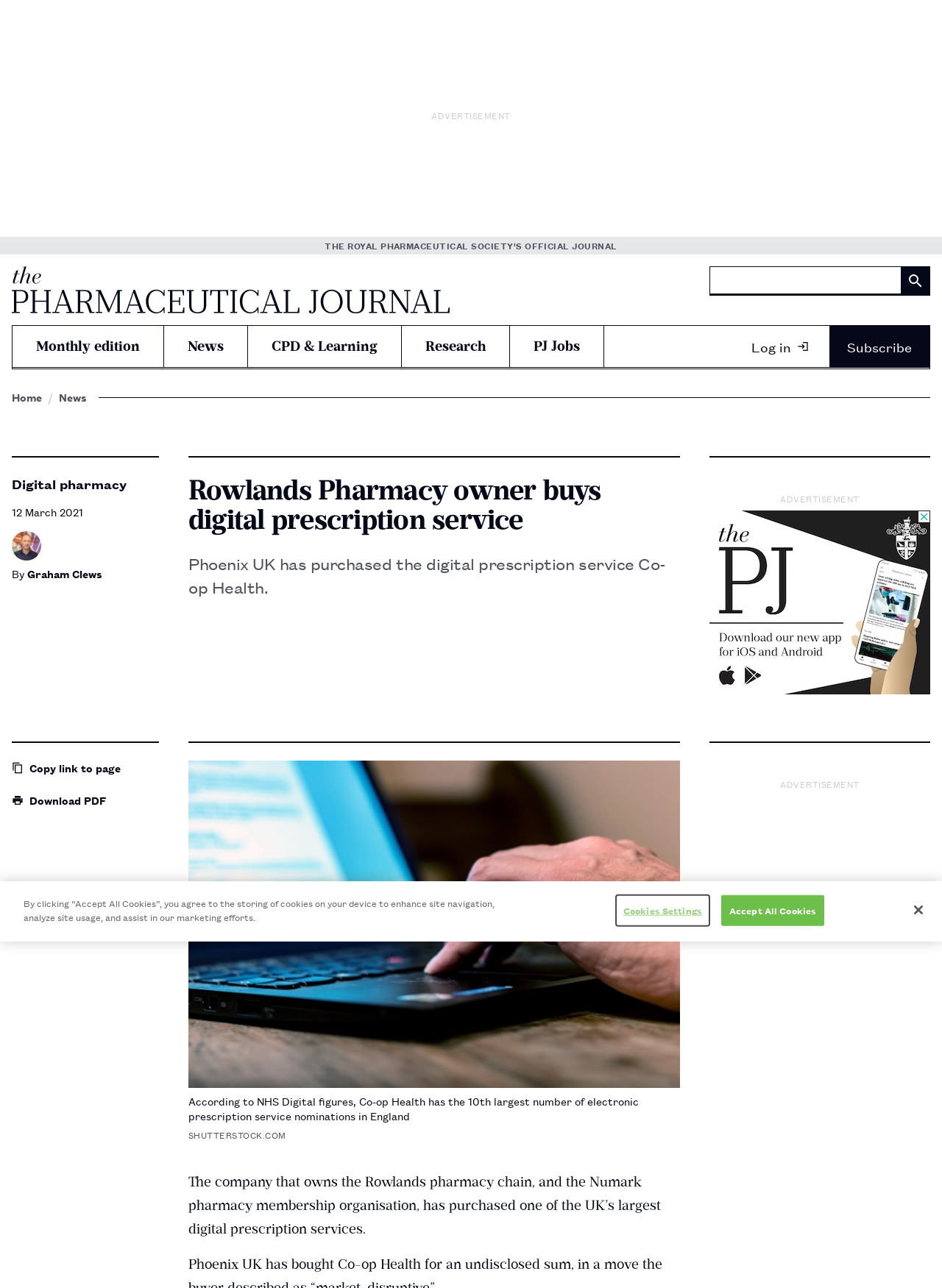Locate the coordinates of the bounding box for the clickable region that fulfills this instruction: "Copy link to page".

[0.012, 0.591, 0.169, 0.602]